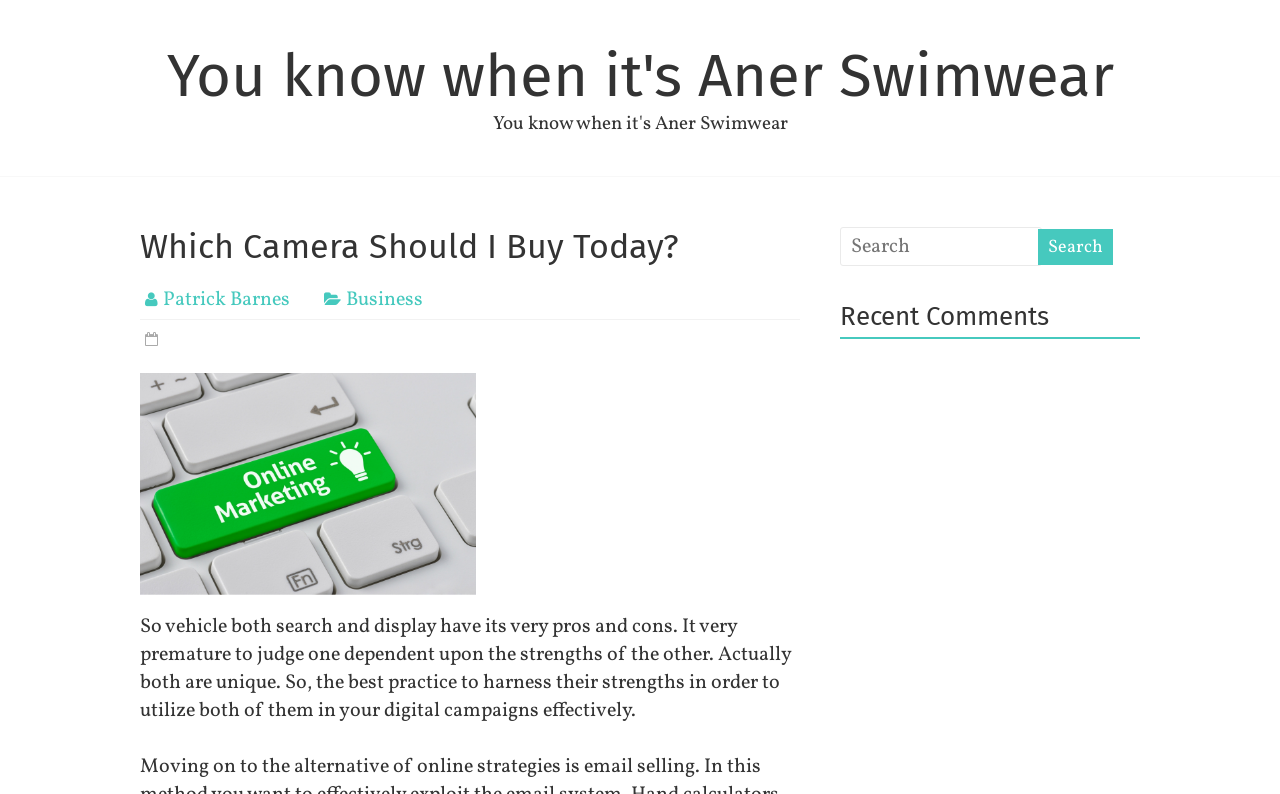What is the section below the article about?
Please respond to the question with a detailed and well-explained answer.

The heading 'Recent Comments' is present below the article, which suggests that the section is dedicated to displaying recent comments on the article.